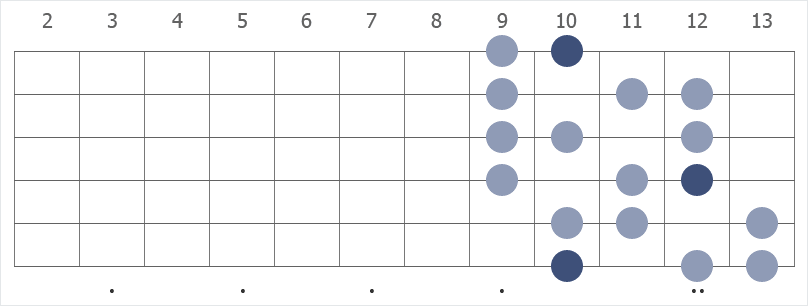Offer a detailed narrative of the scene depicted in the image.

This image illustrates the D Whole Half Diminished scale for guitar, displayed on a fingering chart. The diagram organizes the notes across the guitar fretboard, highlighting the specific positions where the notes of the scale can be played. Darker colored circles signify the root notes, while lighter circles represent additional tones. 

This eight-note scale is characterized by a sequence of whole and half steps, following a pattern that contributes to its unique sound. The chart provides a visual representation that aids guitarists in understanding the scale's structure and application on the instrument. The scale is further explained in accompanying text, which outlines the intervals and notes involved, enhancing the learning experience for players seeking to master this scale.